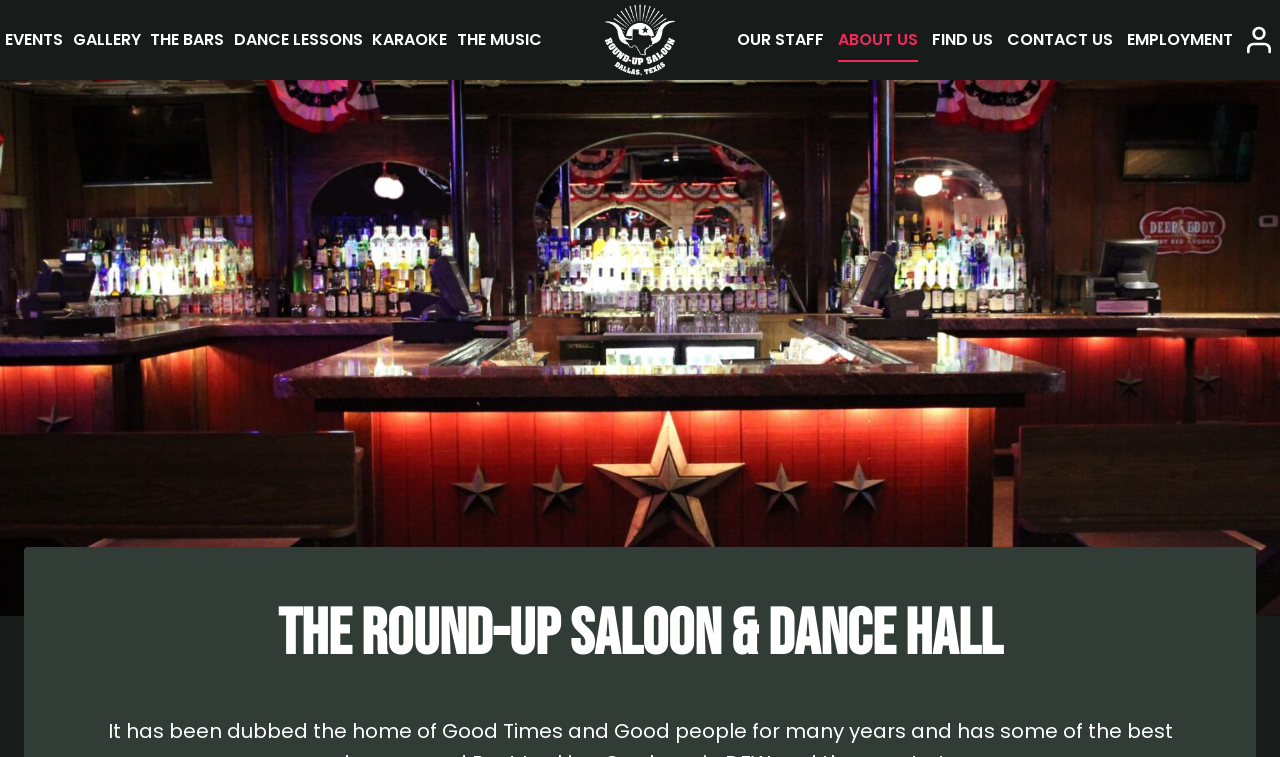Please mark the clickable region by giving the bounding box coordinates needed to complete this instruction: "Go to ABOUT US".

[0.654, 0.023, 0.717, 0.082]